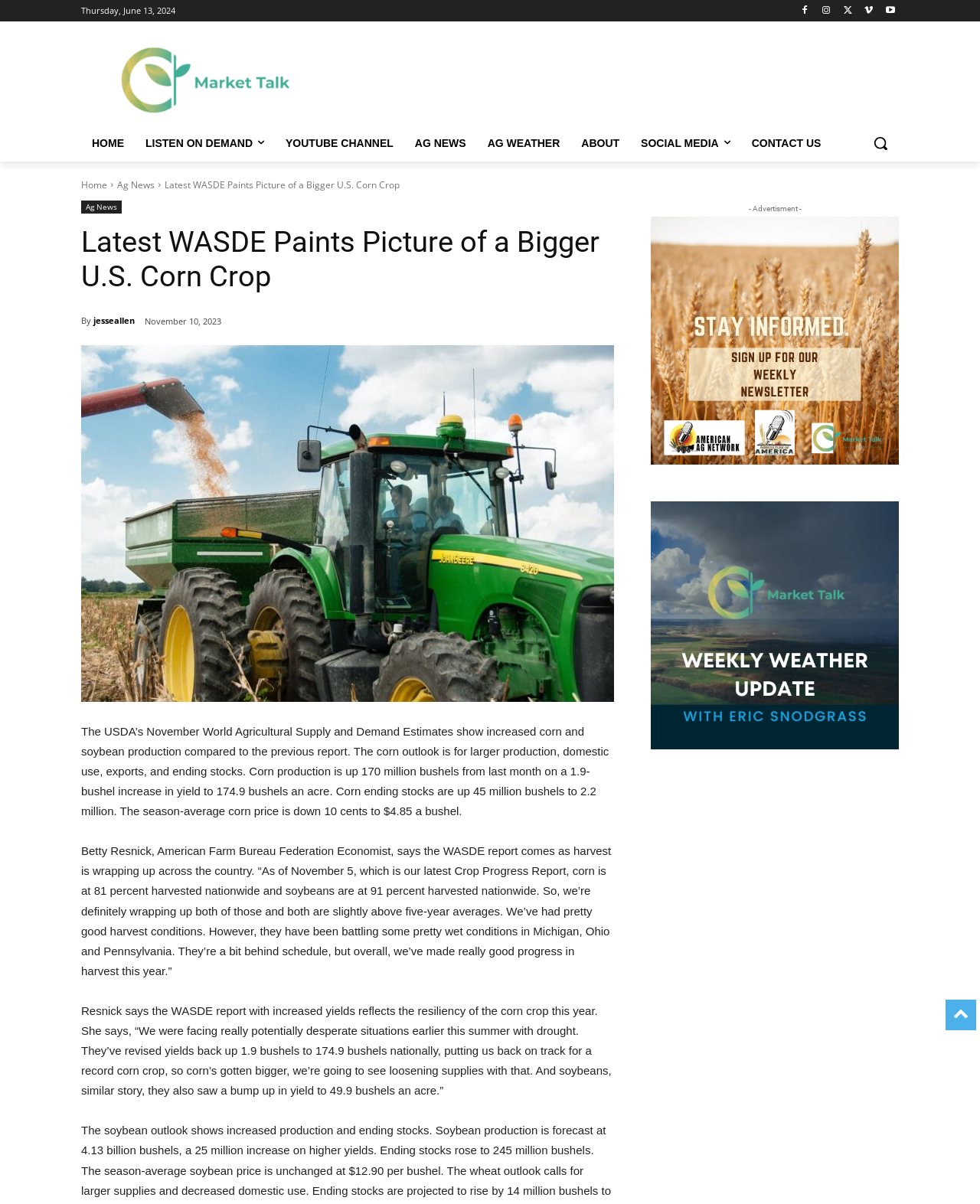Respond with a single word or phrase to the following question:
What is the yield of corn per acre?

174.9 bushels